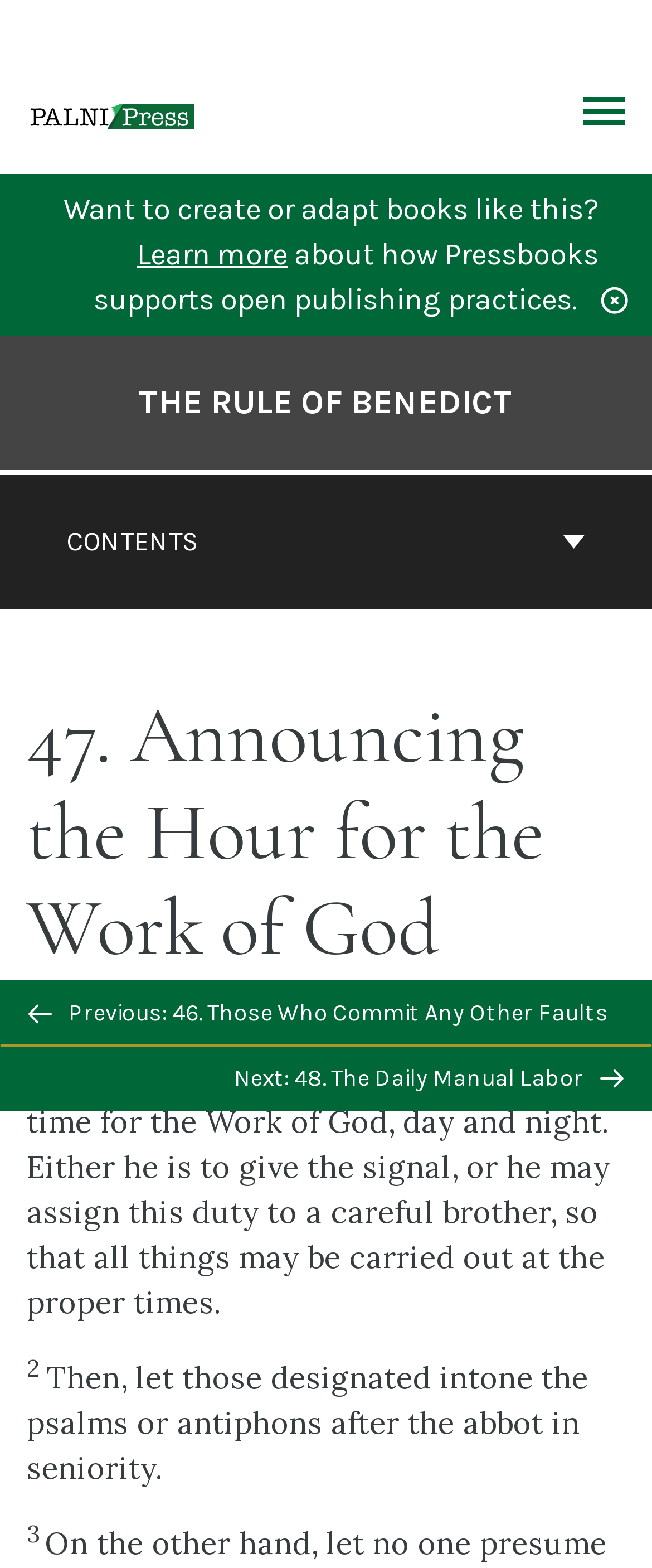Find the bounding box coordinates of the element's region that should be clicked in order to follow the given instruction: "Toggle menu". The coordinates should consist of four float numbers between 0 and 1, i.e., [left, top, right, bottom].

[0.895, 0.062, 0.959, 0.083]